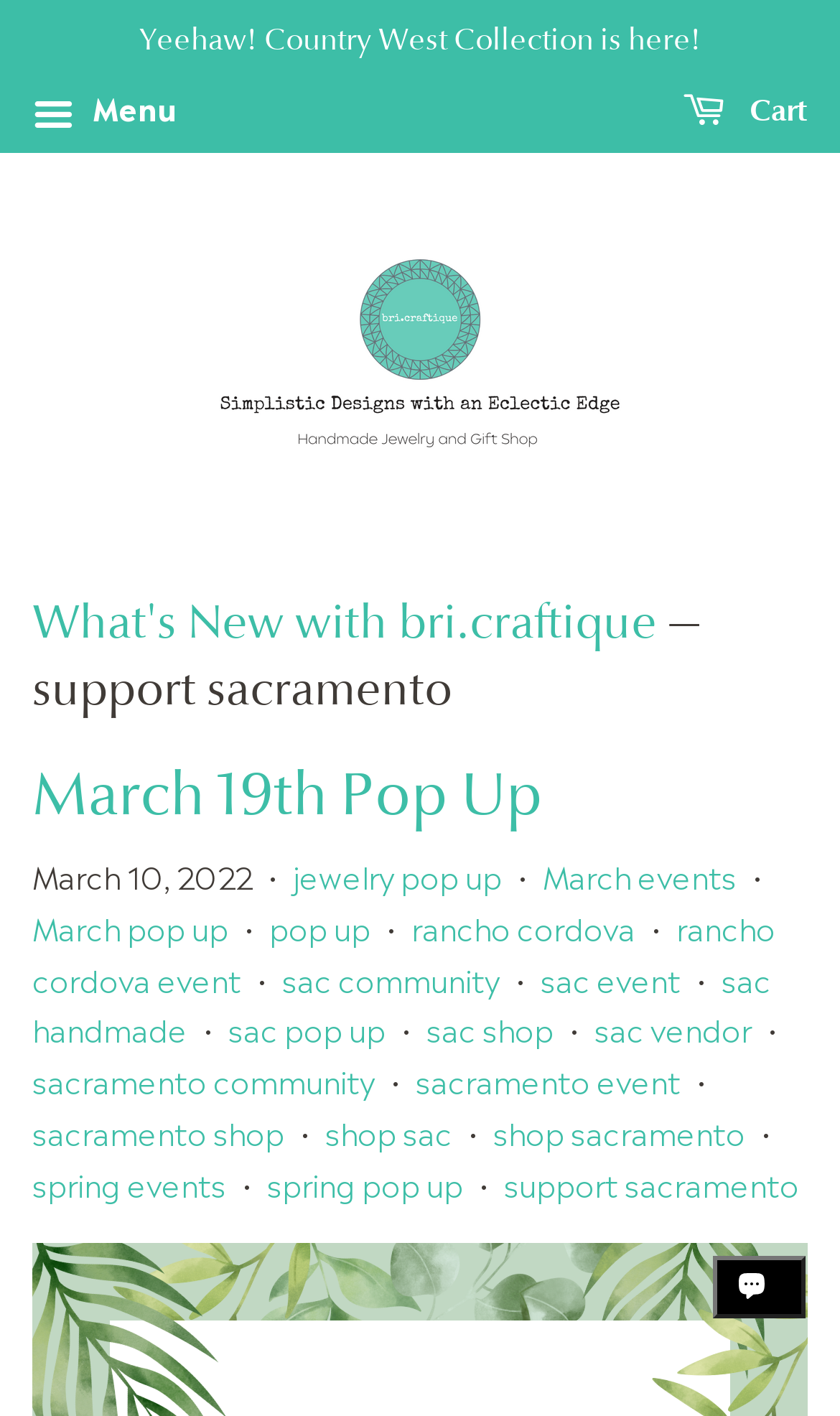Give the bounding box coordinates for the element described as: "jewelry pop up".

[0.349, 0.603, 0.597, 0.633]